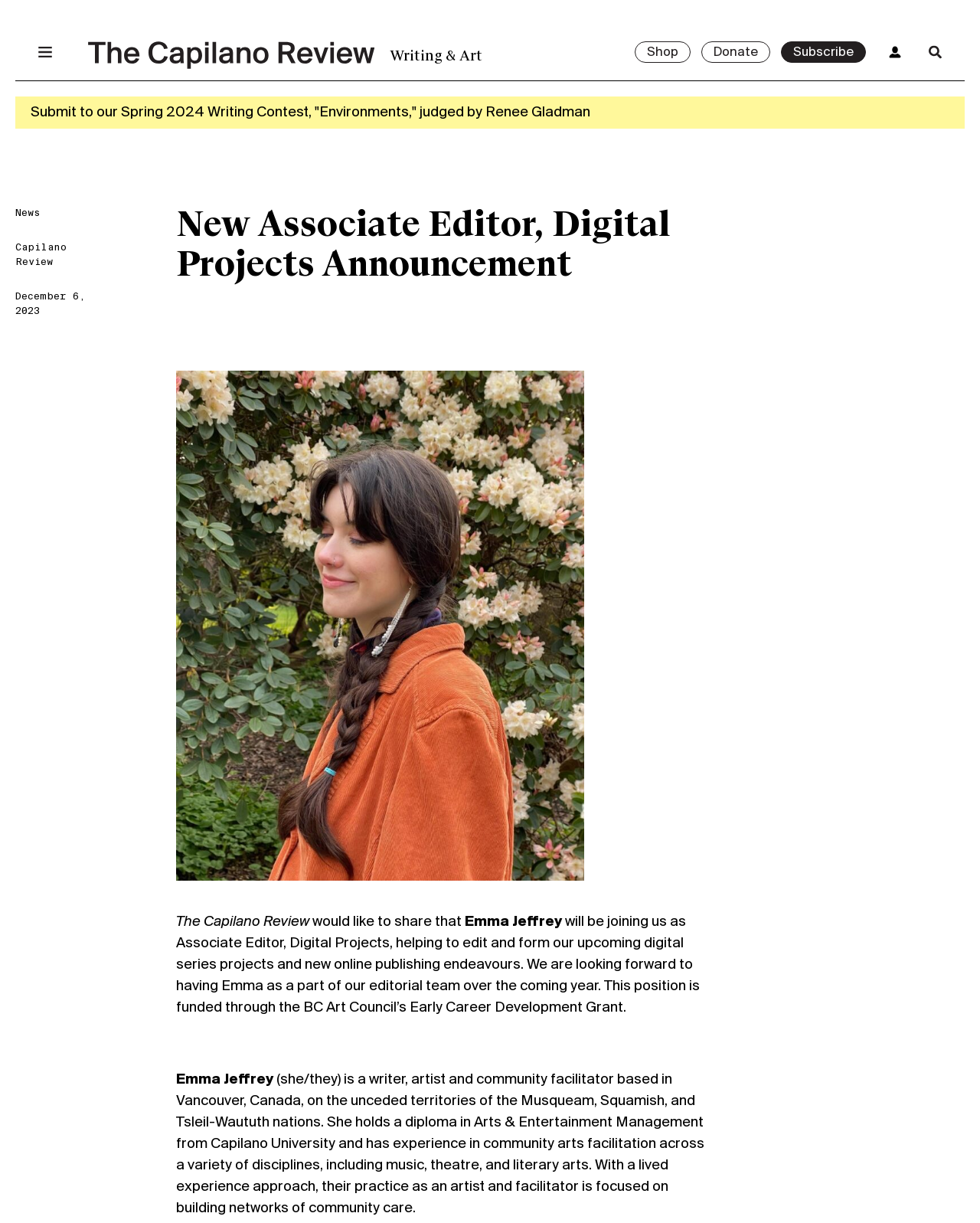What is the name of the new Associate Editor?
Refer to the image and respond with a one-word or short-phrase answer.

Emma Jeffrey